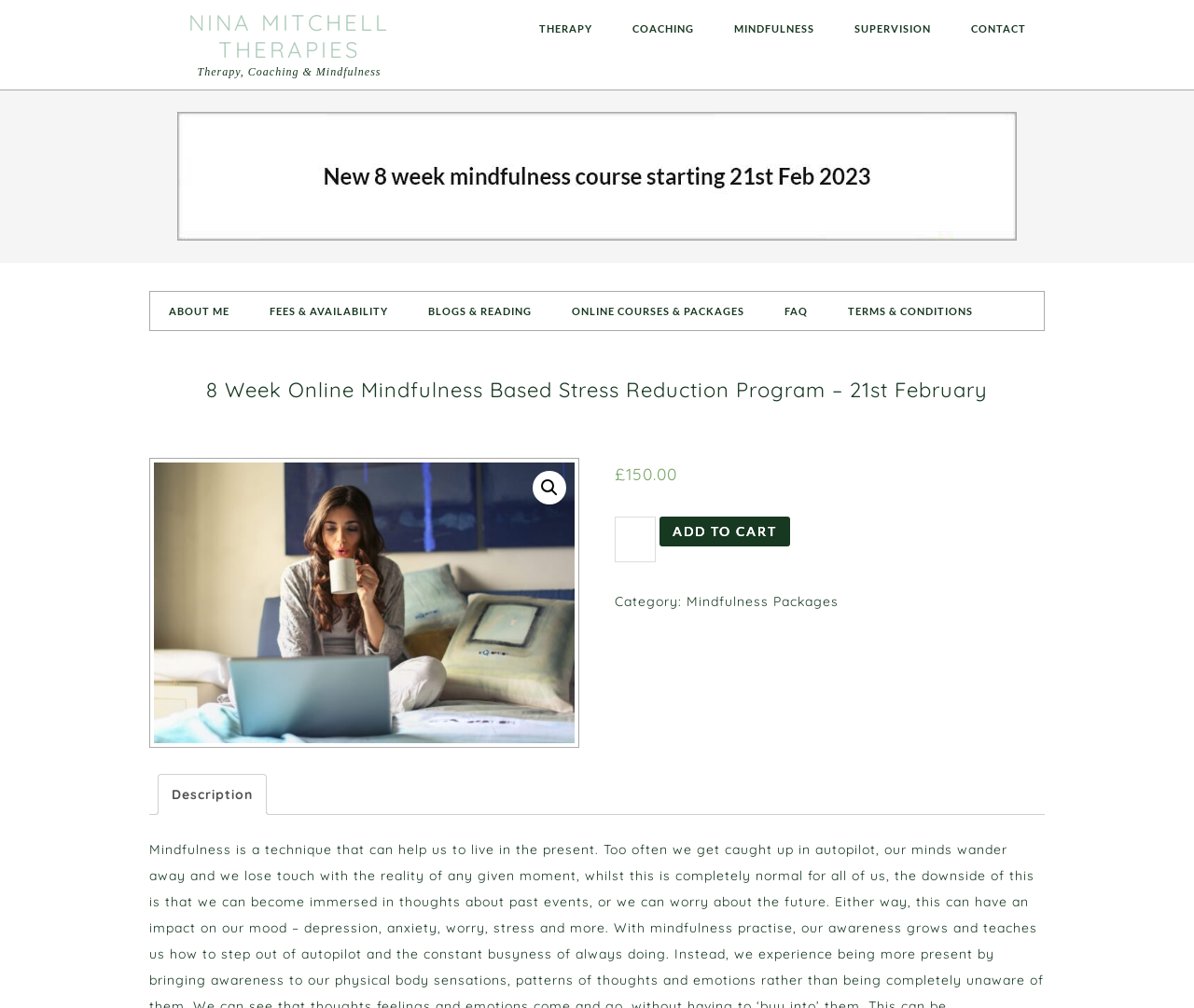Examine the image and give a thorough answer to the following question:
What is the cost of the mindfulness program?

I found a StaticText element with the text '£150.00' at coordinates [0.524, 0.46, 0.567, 0.48], which indicates the cost of the mindfulness program.